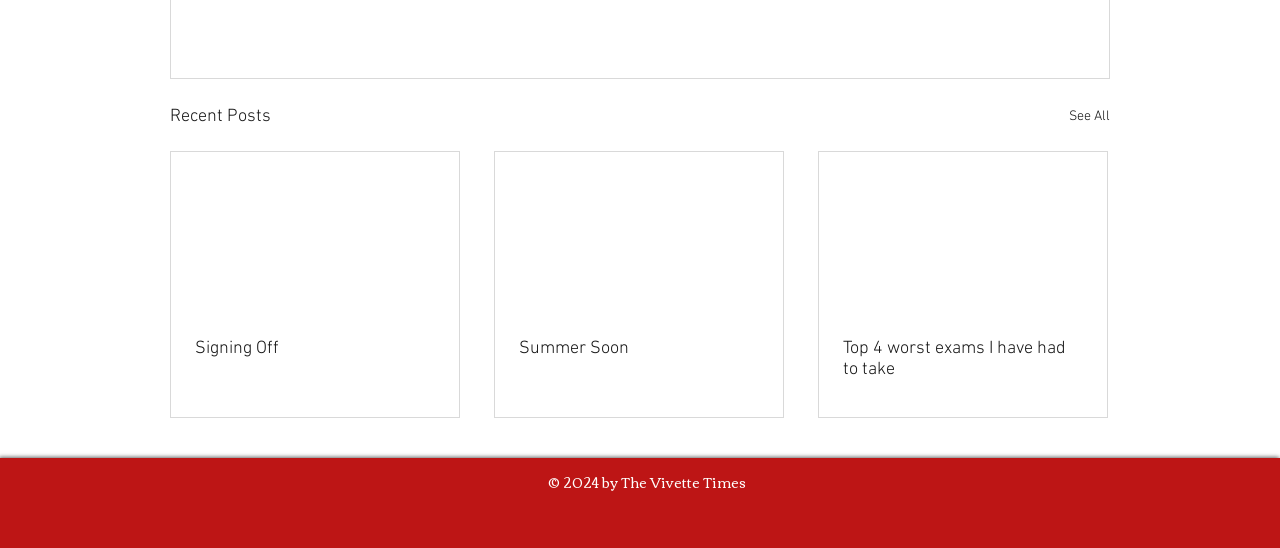Show the bounding box coordinates of the element that should be clicked to complete the task: "read the article about summer soon".

[0.405, 0.617, 0.593, 0.656]